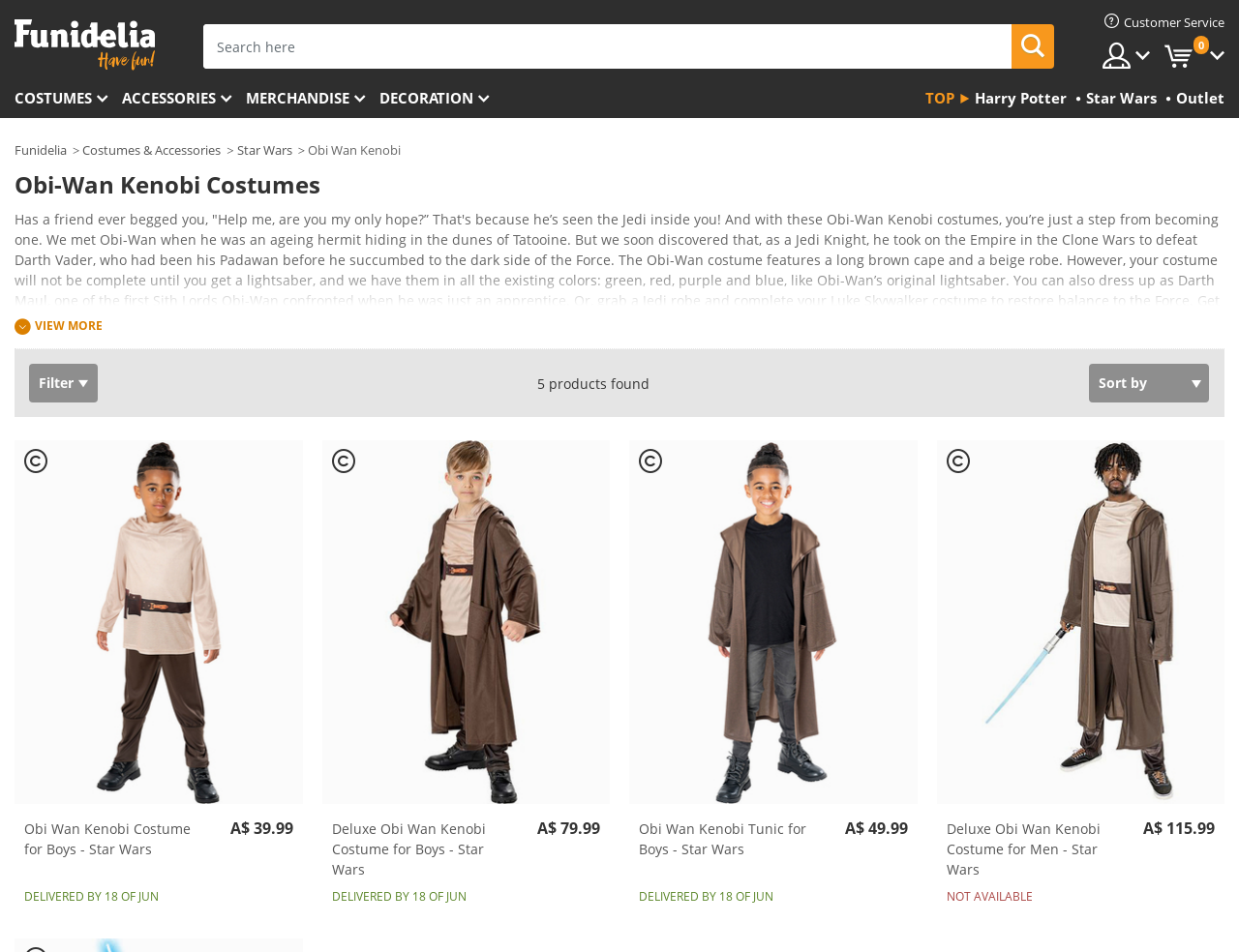Give a detailed explanation of the elements present on the webpage.

This webpage is an online shop selling Obi-Wan Kenobi costumes for kids and adults. At the top, there is a heading that reads "Funidelia. Your Fancy Dress and Halloween Costumes online shop." Below it, there are links to "Customer Service" and "My account" on the top right corner. A search bar is located in the middle, accompanied by a magnifying glass icon.

On the left side, there are links to different categories, including "TOP", "Harry Potter", "Star Wars", and "Outlet". Below these links, there are more links to specific costume categories, such as "COSTUMES", "ACCESSORIES", "MERCHANDISE", and "DECORATION".

The main content of the page is about Obi-Wan Kenobi costumes. There is a heading that reads "Obi-Wan Kenobi Costumes" and a descriptive text that explains the character's background and the features of the costumes. The text also mentions that the costumes come with lightsabers in different colors.

Below the text, there are four product listings, each with an image, a heading, and a price. The products are "Obi Wan Kenobi Costume for Boys - Star Wars", "Deluxe Obi Wan Kenobi Costume for Boys - Star Wars", "Obi Wan Kenobi Tunic for Boys - Star Wars", and "Deluxe Obi Wan Kenobi Costume for Men - Star Wars". Each product has a "VIEW MORE" link and a delivery date listed as "DELIVERED BY 18 OF JUN".

On the right side of the page, there is a filter button and a dropdown menu with the number of products found, which is 5.